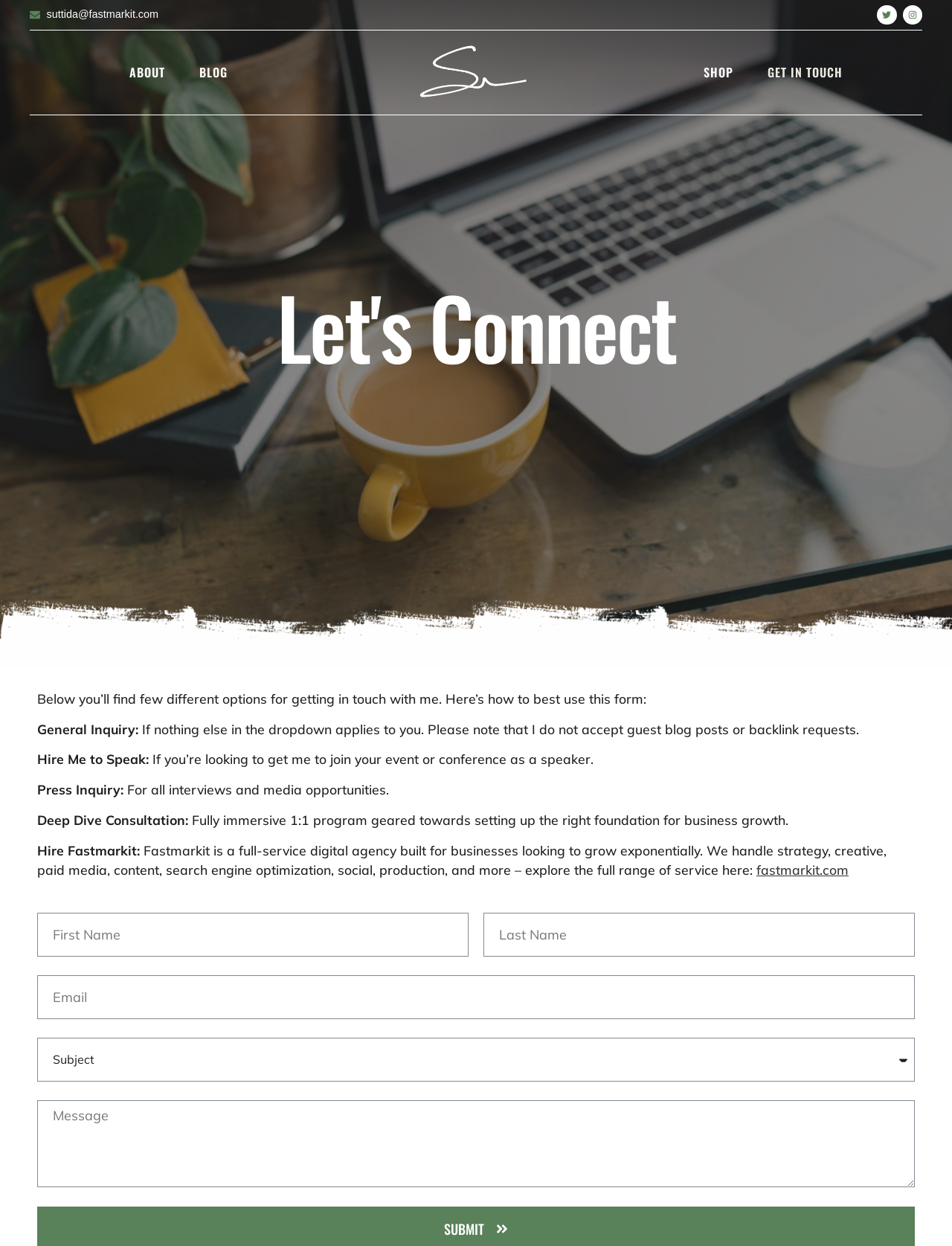Please identify the bounding box coordinates of the clickable region that I should interact with to perform the following instruction: "Fill in the first name". The coordinates should be expressed as four float numbers between 0 and 1, i.e., [left, top, right, bottom].

[0.039, 0.732, 0.492, 0.768]